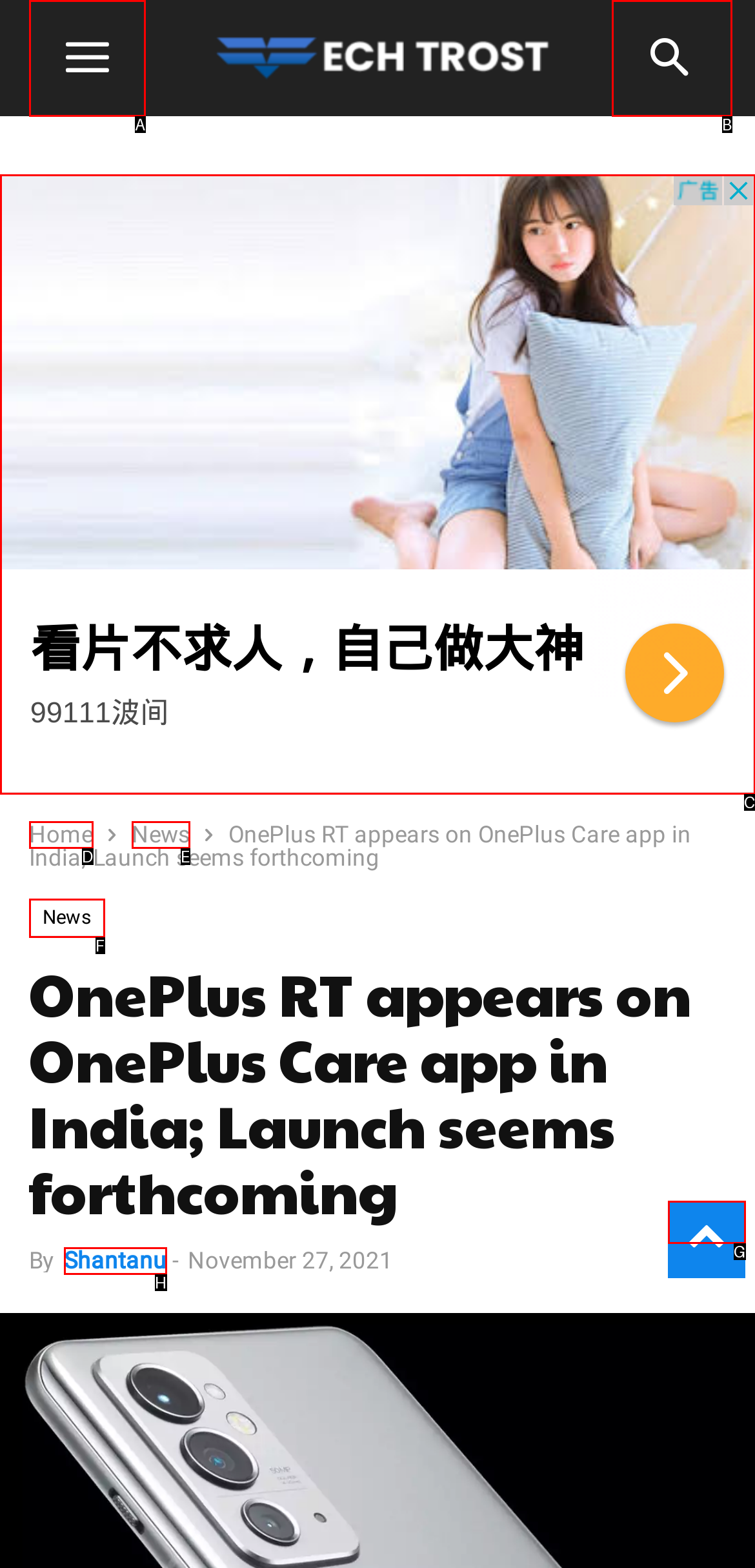Identify the HTML element that corresponds to the description: News Provide the letter of the matching option directly from the choices.

E